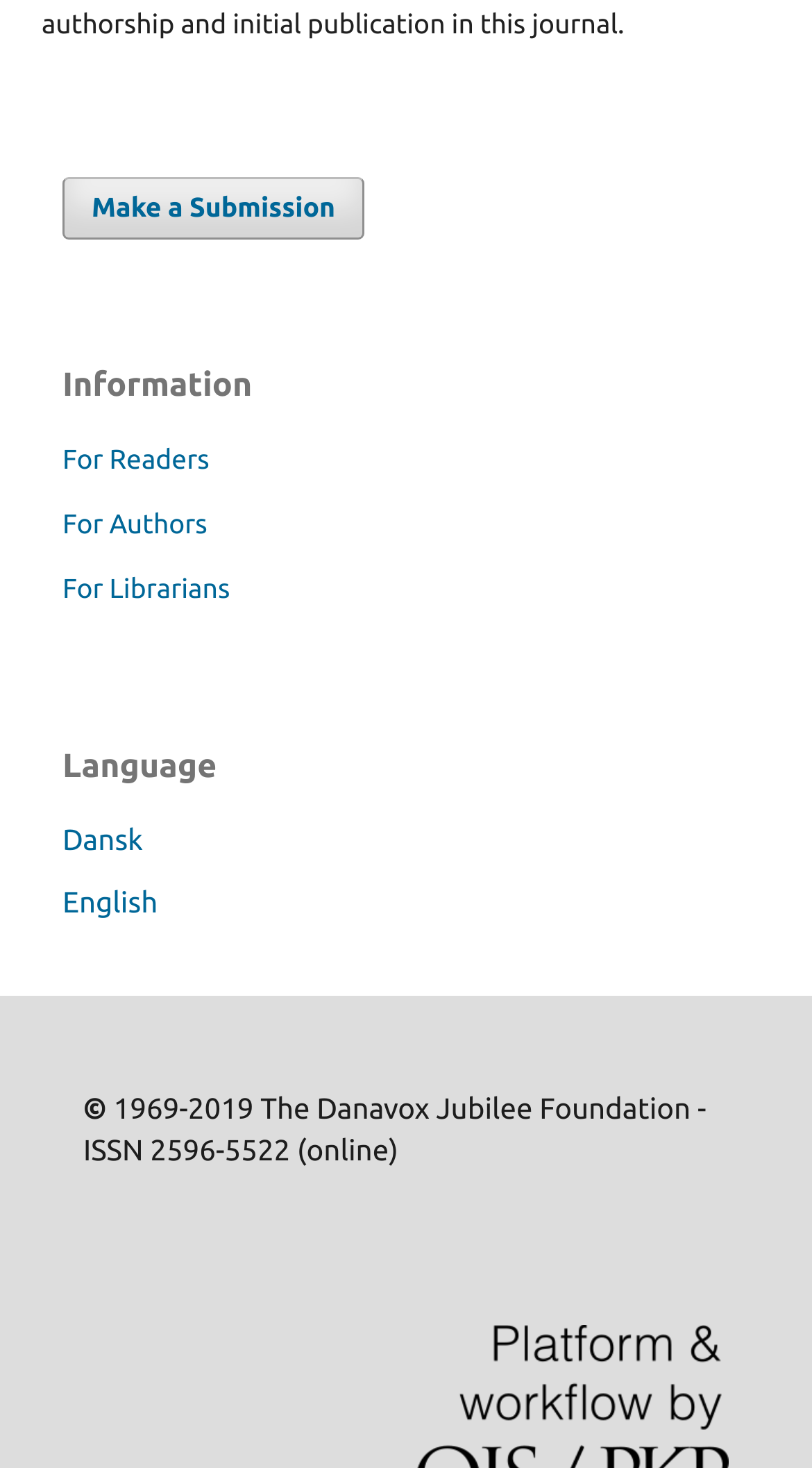Using the provided element description, identify the bounding box coordinates as (top-left x, top-left y, bottom-right x, bottom-right y). Ensure all values are between 0 and 1. Description: For Readers

[0.077, 0.303, 0.258, 0.323]